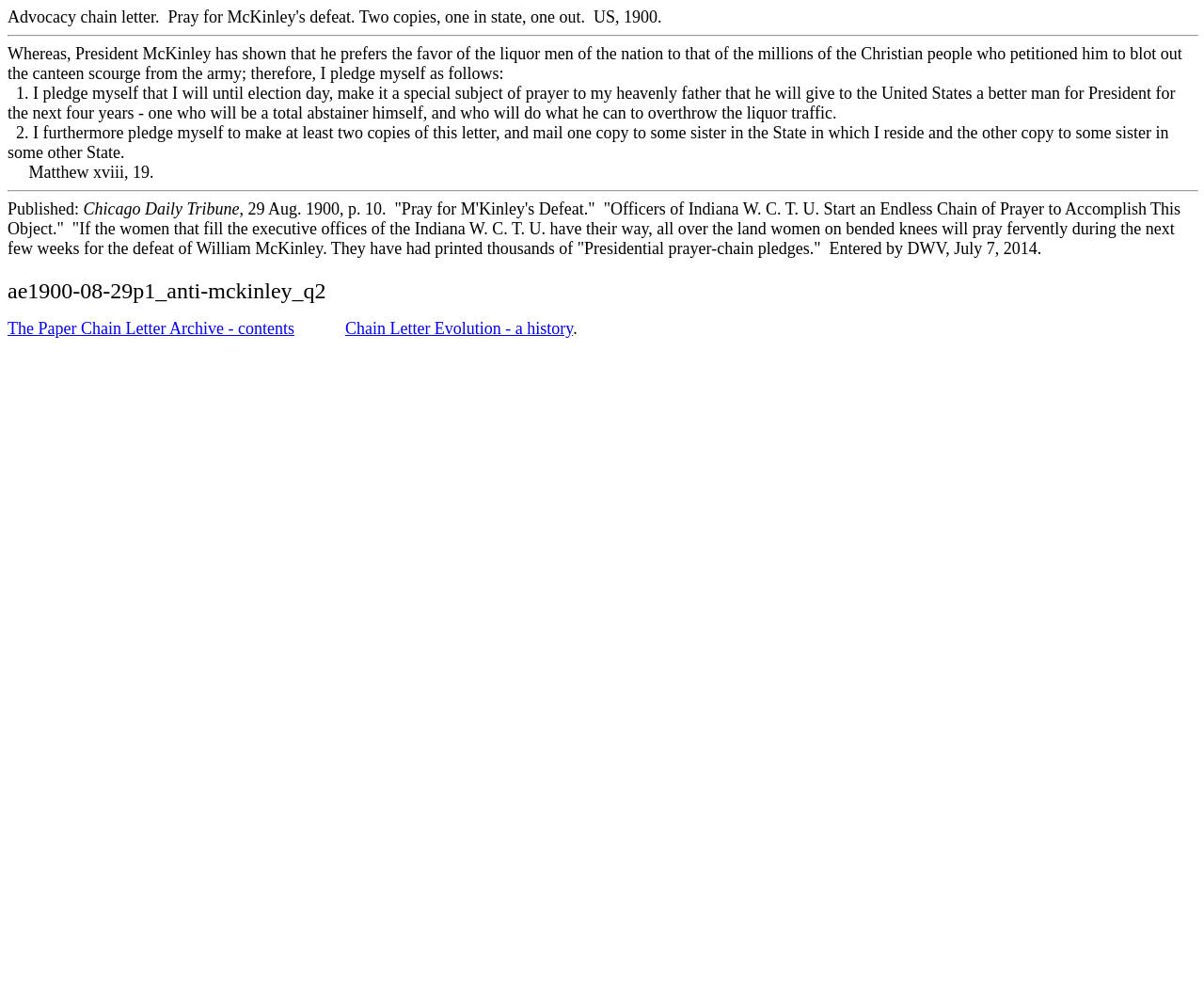What is the purpose of the prayer-chain pledge?
Give a detailed and exhaustive answer to the question.

Based on the text, it appears that the prayer-chain pledge is a campaign to pray for the defeat of President McKinley in the election. The pledge is to pray for a better president who will be a total abstainer and work to overthrow the liquor traffic.